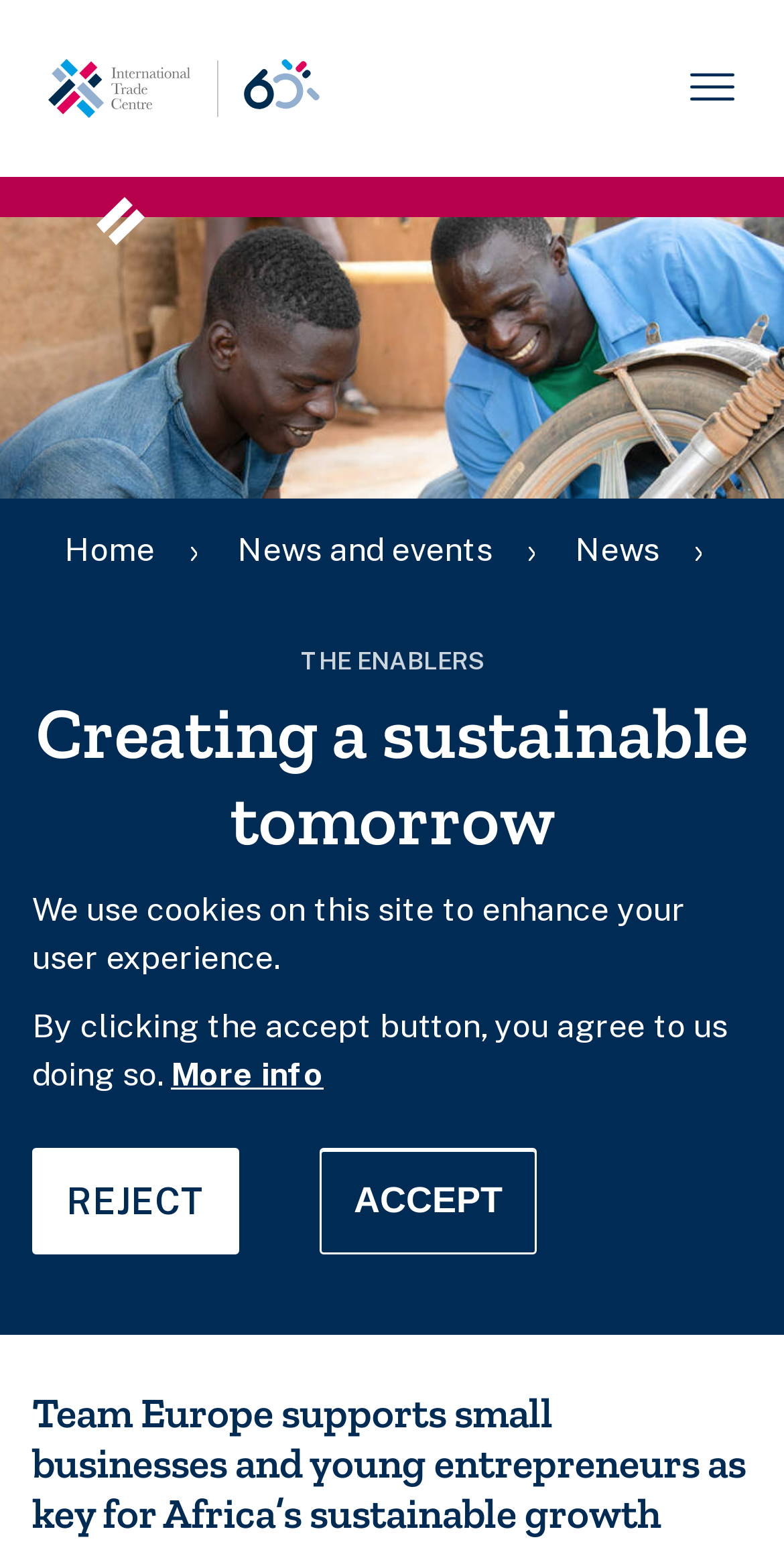What is the title of the article?
Identify the answer in the screenshot and reply with a single word or phrase.

Creating a sustainable tomorrow